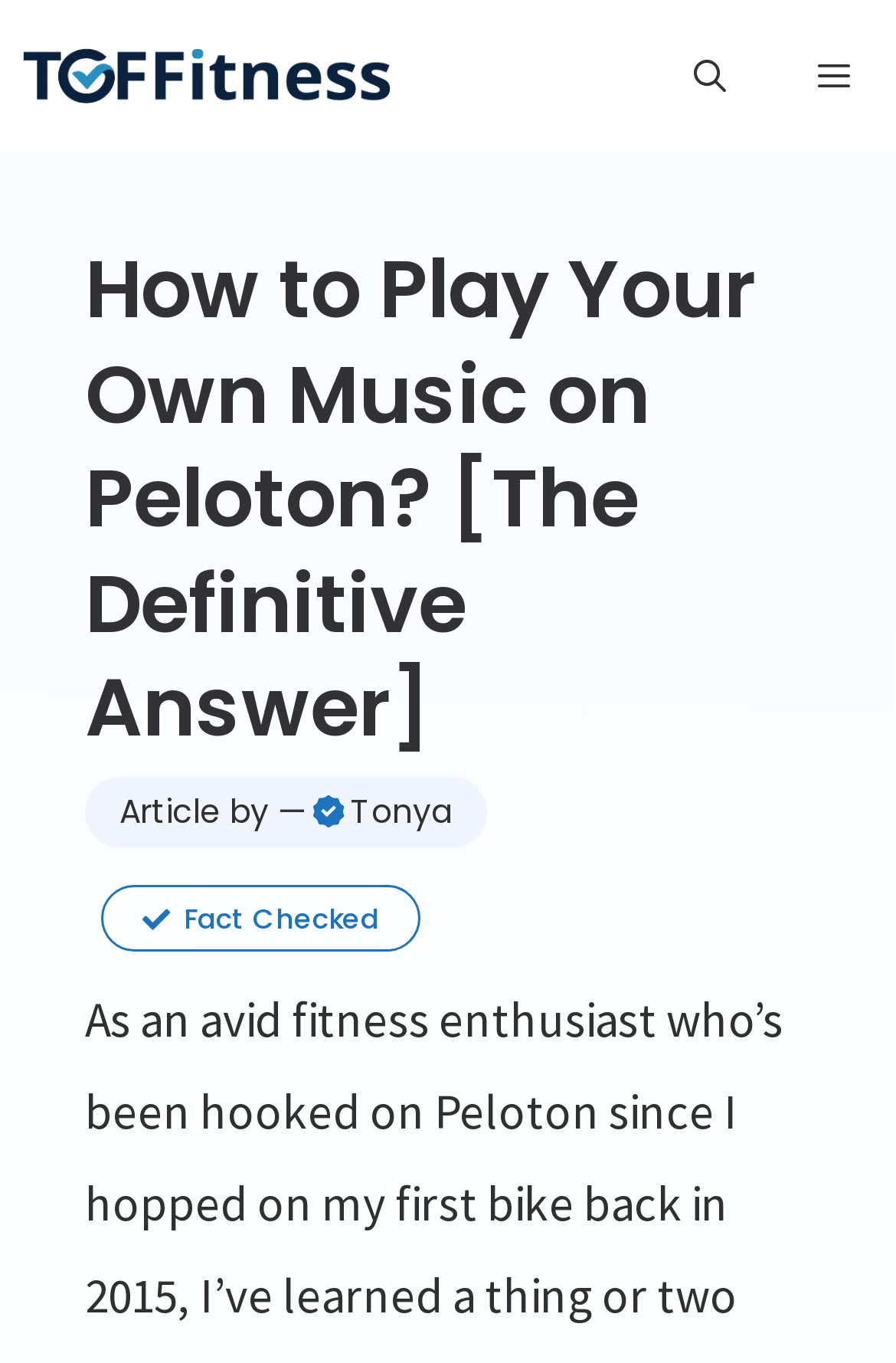What is the topic of the article?
Kindly answer the question with as much detail as you can.

I inferred the topic of the article by looking at the heading 'How to Play Your Own Music on Peloton? [The Definitive Answer]' which suggests that the article is about playing one's own music on Peloton.